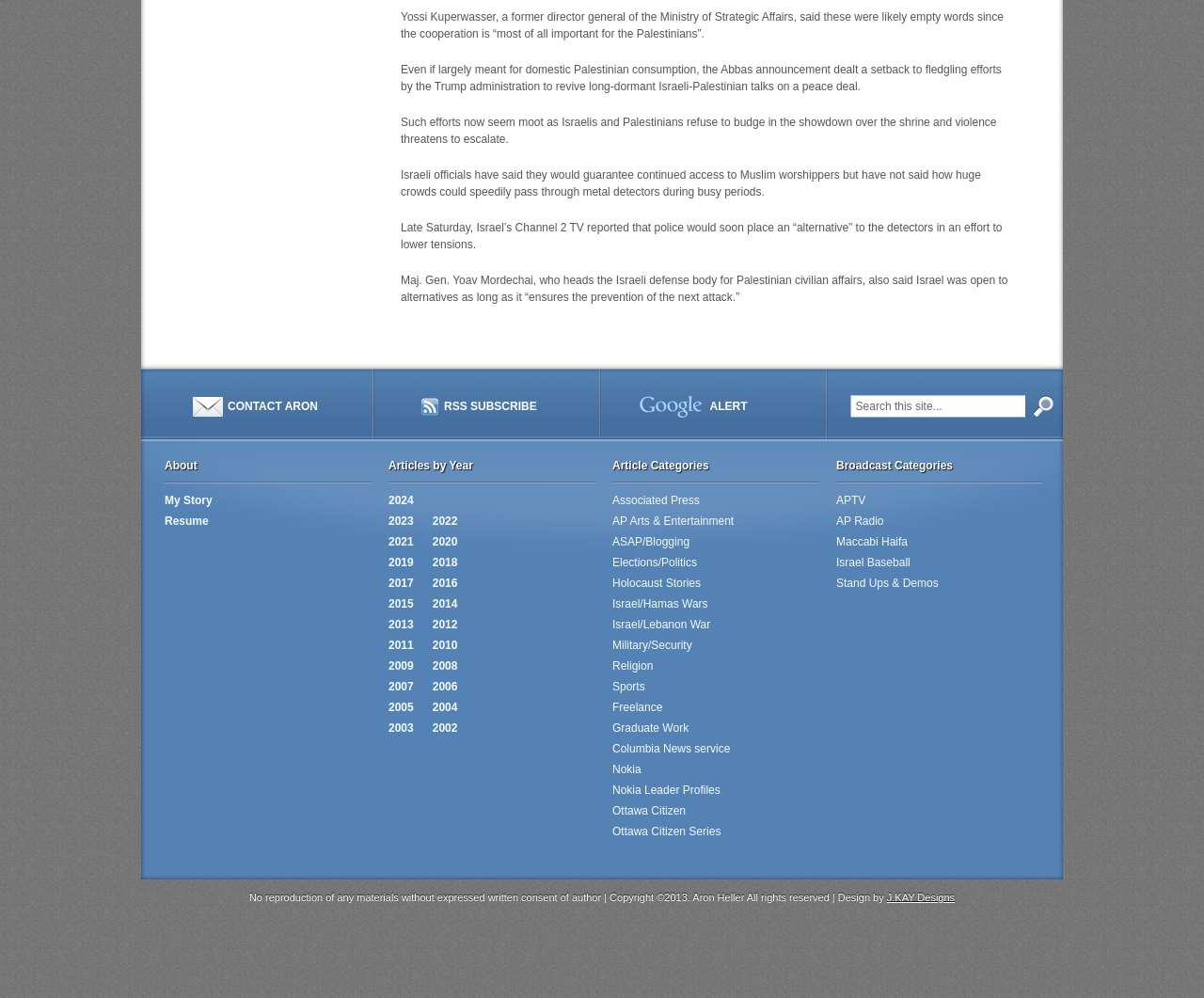Please determine the bounding box coordinates for the element with the description: "J.KAY Designs".

[0.737, 0.893, 0.793, 0.905]